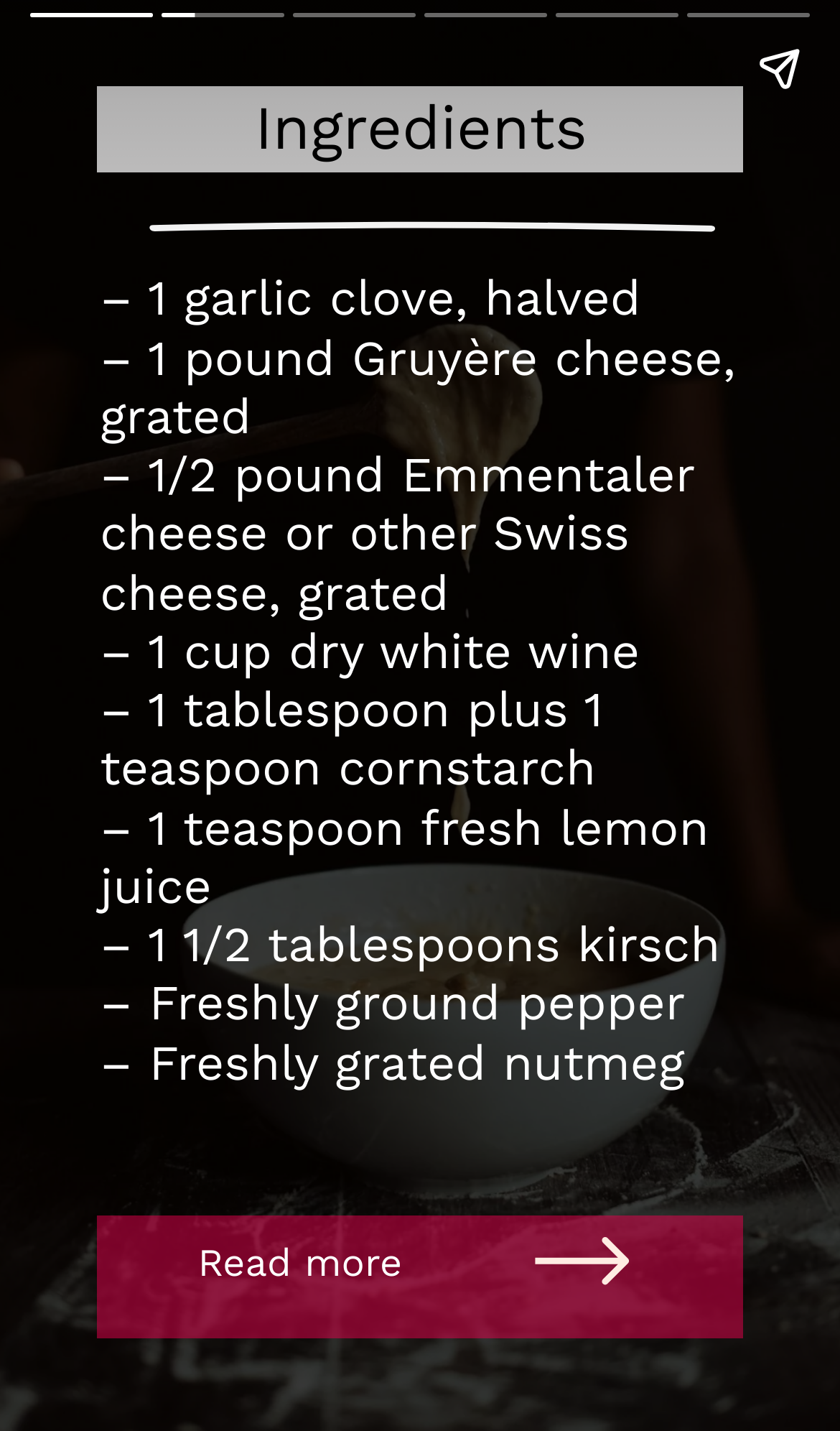Give a full account of the webpage's elements and their arrangement.

This webpage is about a recipe for Classic Swiss Cheese Fondue. At the top, there is a heading that lists the ingredients needed, including garlic, Gruyère cheese, Emmentaler cheese, white wine, cornstarch, lemon juice, kirsch, pepper, and nutmeg. Below this heading, there is a "Read more" button. 

To the right of the ingredients list, there is an image, likely a photo of the fondue. Above the ingredients list, there is another image, possibly a banner or a logo. 

On the left side of the page, there are three buttons: "Previous page", "Next page", and a "Share story" button at the top. 

The webpage also mentions that steamed red-skinned potato chunks, grilled or toasted Tuscan bread cubes, and pear slices are great for dipping in the melted cheese, suggesting that these are recommended accompaniments to the fondue.